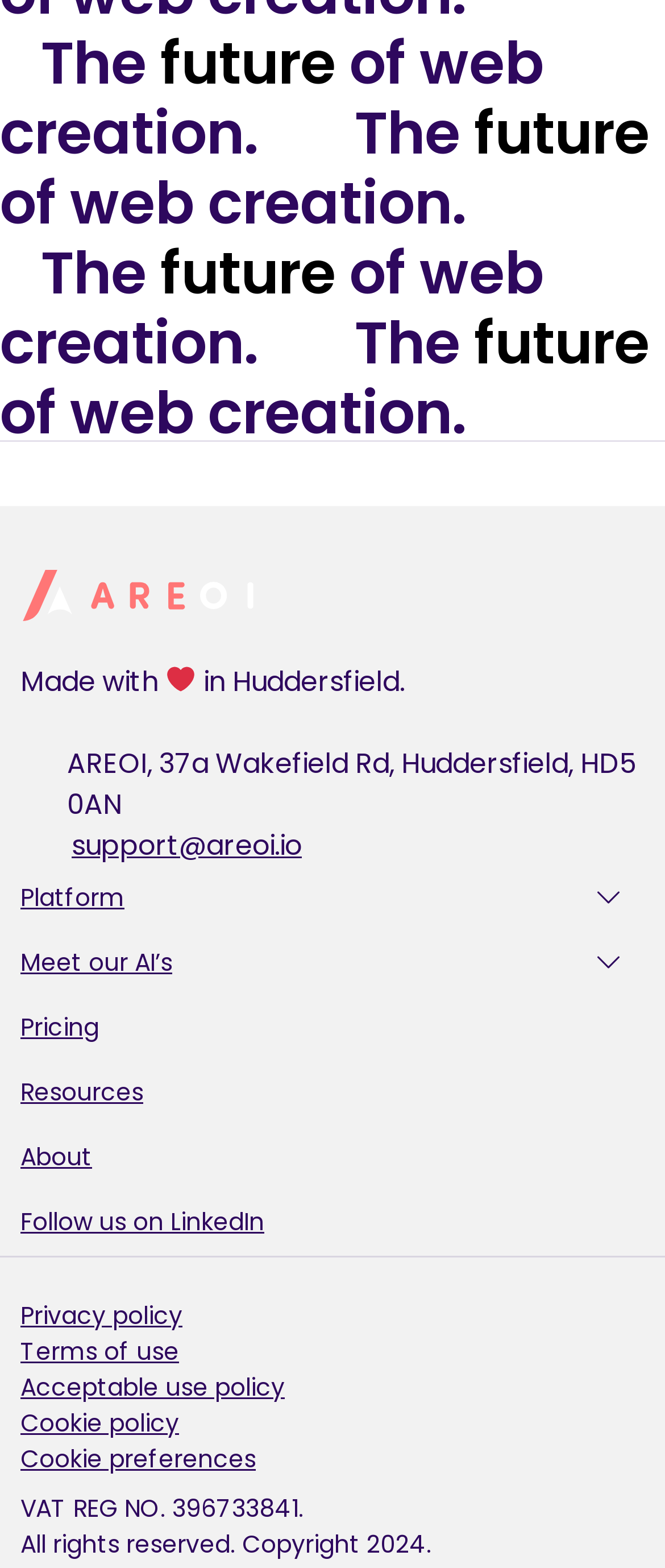Answer the question using only a single word or phrase: 
What is the year of copyright?

2024